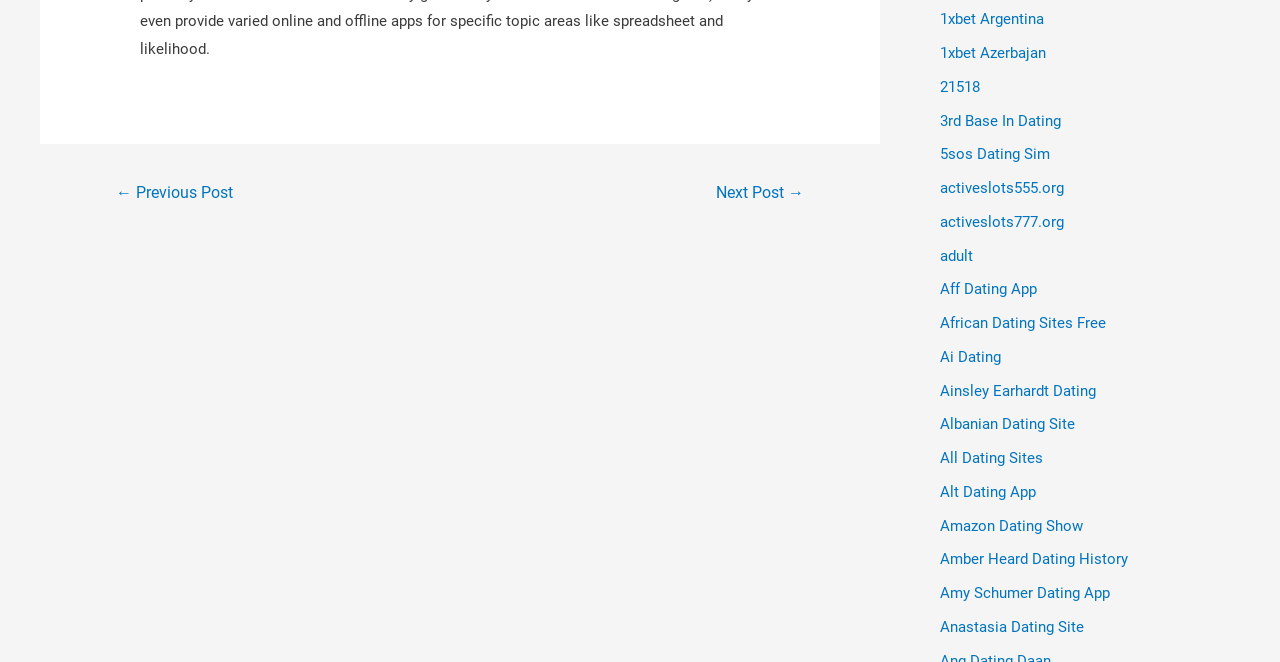Please specify the bounding box coordinates for the clickable region that will help you carry out the instruction: "visit 1xbet Argentina".

[0.734, 0.015, 0.816, 0.043]